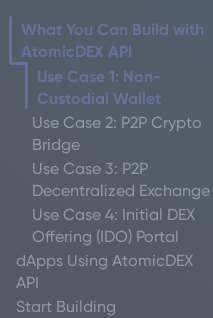Refer to the image and provide an in-depth answer to the question:
What is IDO in the context of AtomicDEX API?

The image shows a section titled 'What You Can Build with AtomicDEX API', which lists various use cases for the API. One of the listed use cases is an 'Initial DEX Offering (IDO) Portal', indicating that IDO in this context refers to an Initial DEX Offering Portal that can be built using the AtomicDEX API.